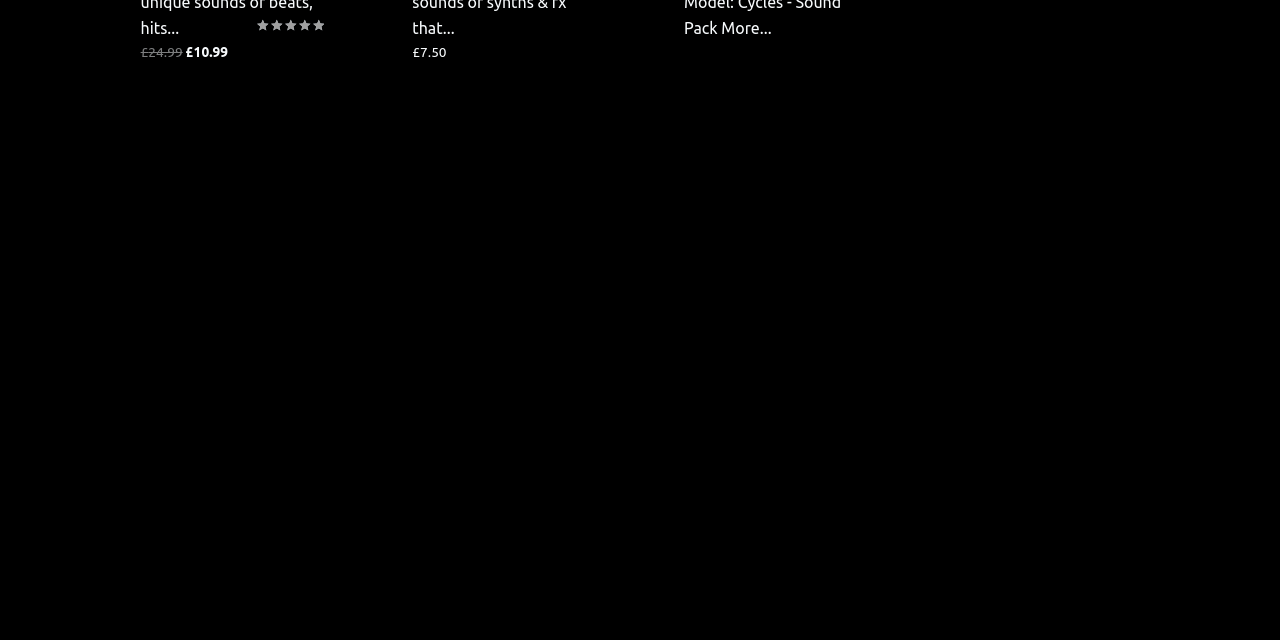Provide the bounding box coordinates for the specified HTML element described in this description: "Add to cartContinue Loading Done". The coordinates should be four float numbers ranging from 0 to 1, in the format [left, top, right, bottom].

[0.322, 0.156, 0.41, 0.198]